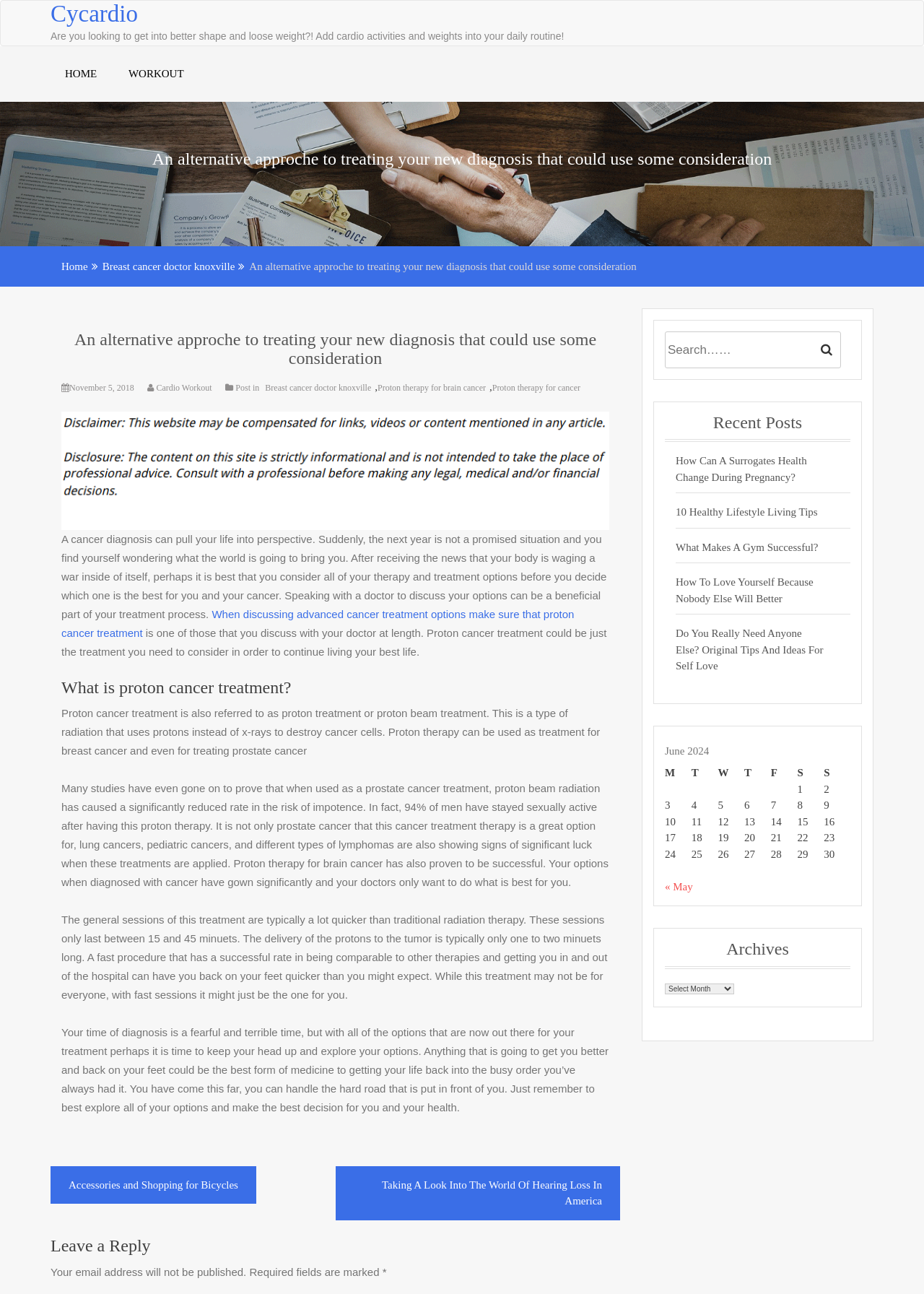Locate the bounding box coordinates for the element described below: "November 5, 2018". The coordinates must be four float values between 0 and 1, formatted as [left, top, right, bottom].

[0.066, 0.296, 0.145, 0.303]